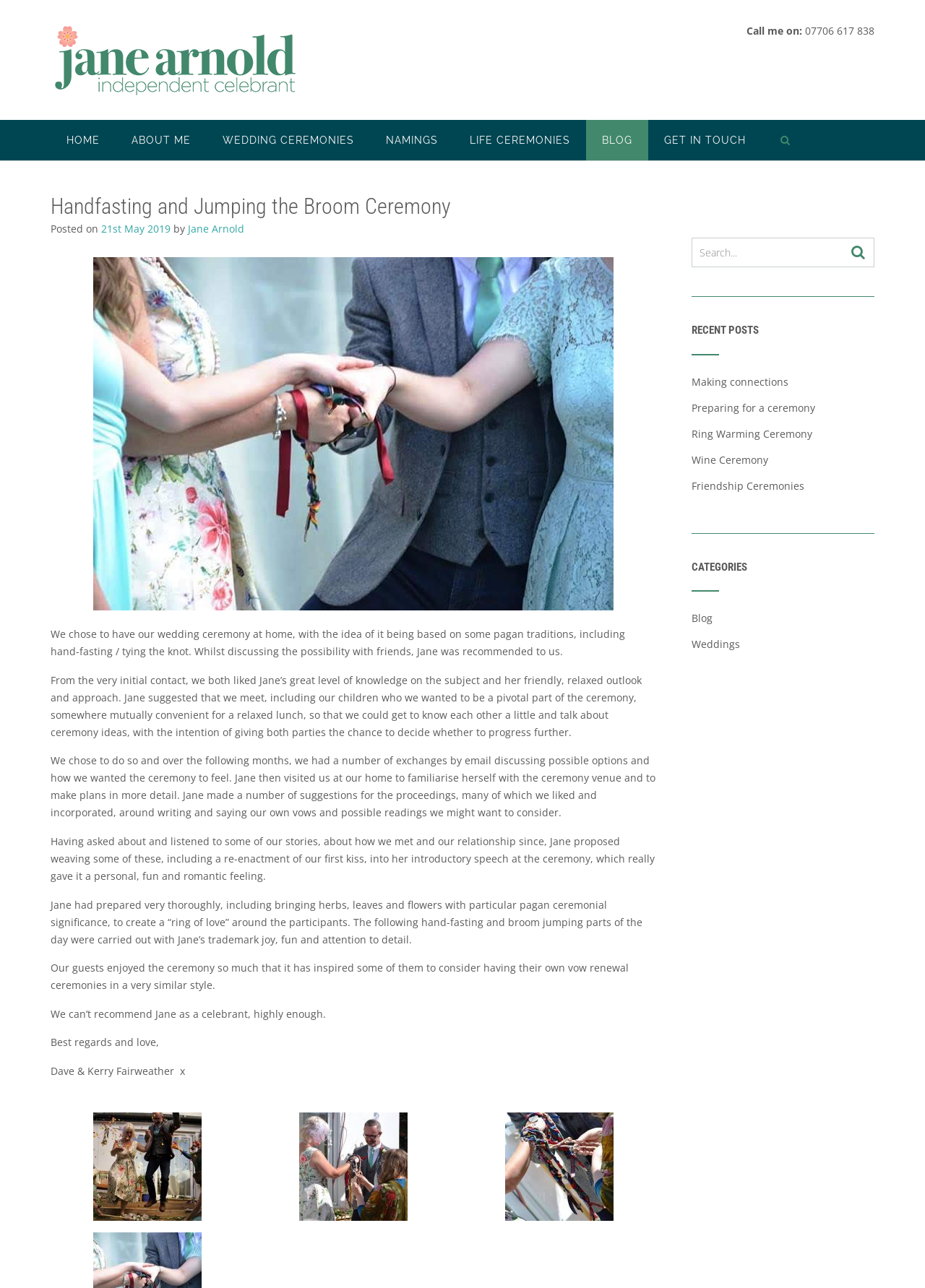How many links are in the 'Recent Posts' section?
Based on the image, give a concise answer in the form of a single word or short phrase.

5